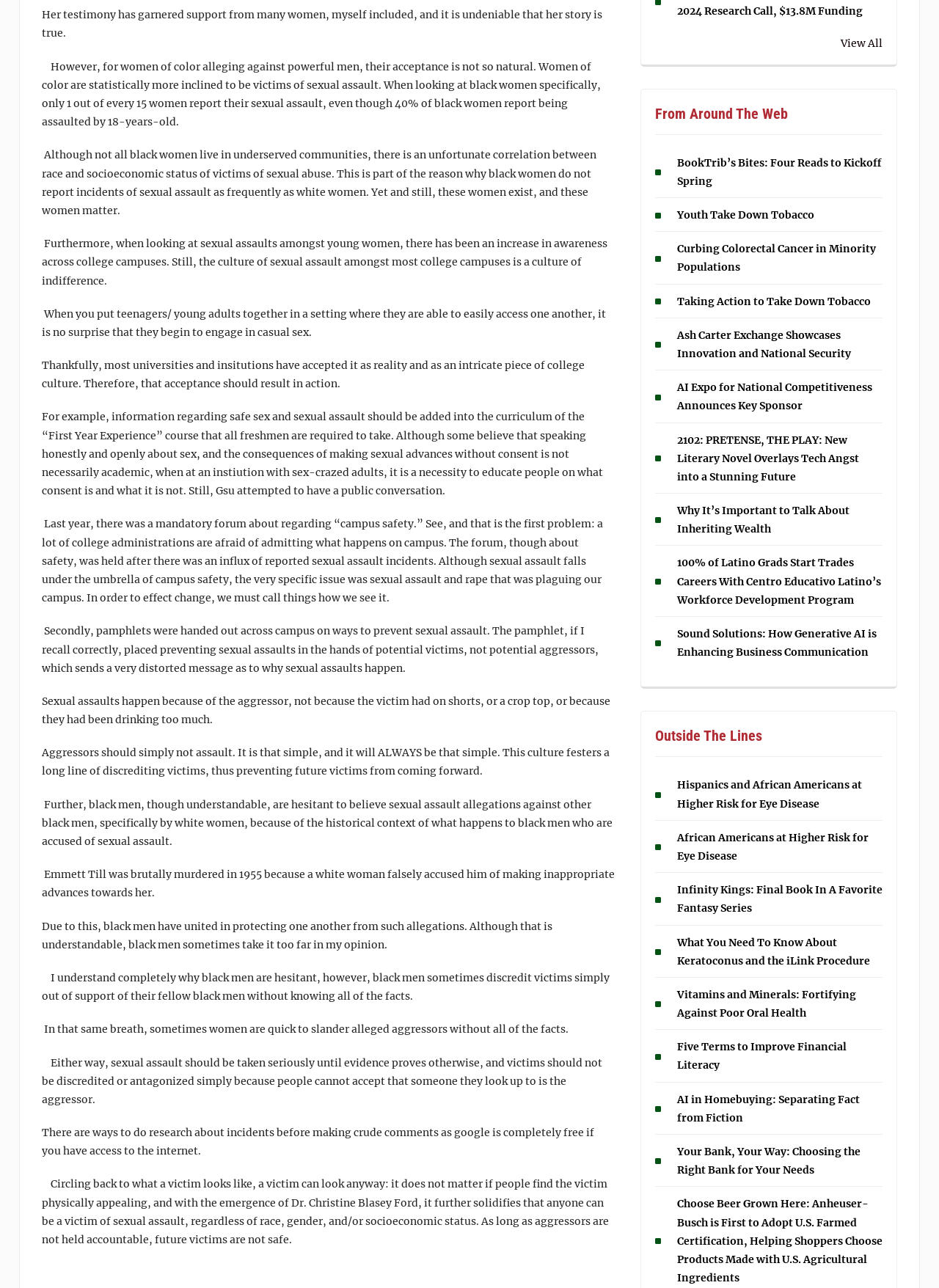Answer the question briefly using a single word or phrase: 
What is the first sentence of the main article?

Her testimony has garnered support from many women, myself included, and it is undeniable that her story is true.